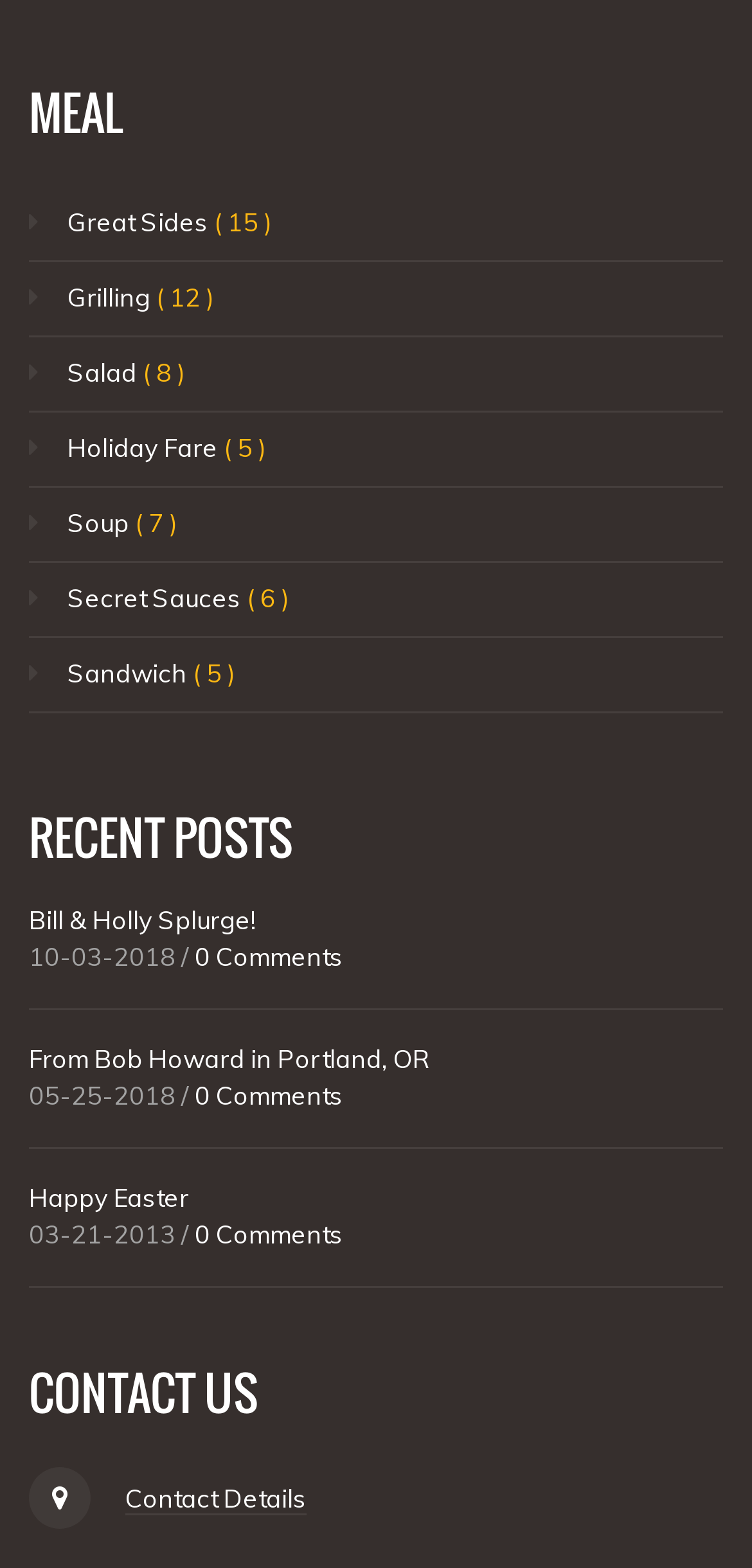Specify the bounding box coordinates for the region that must be clicked to perform the given instruction: "Explore 'Grilling' recipes".

[0.09, 0.179, 0.2, 0.199]